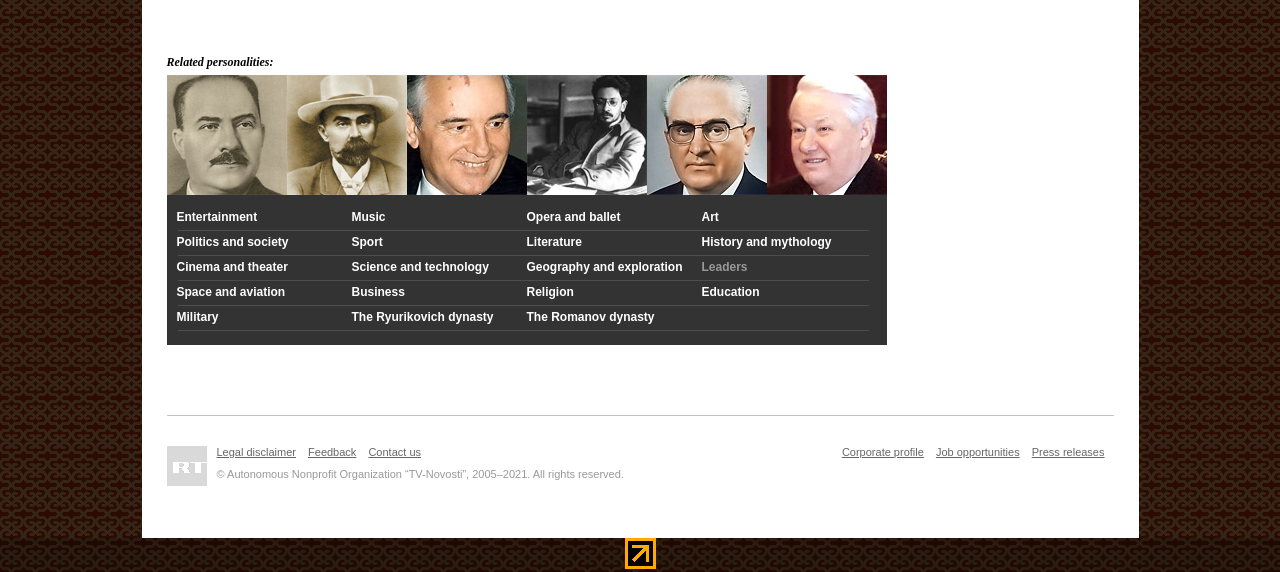Pinpoint the bounding box coordinates of the element to be clicked to execute the instruction: "Click on Mikhail Gorbachev".

[0.318, 0.131, 0.411, 0.341]